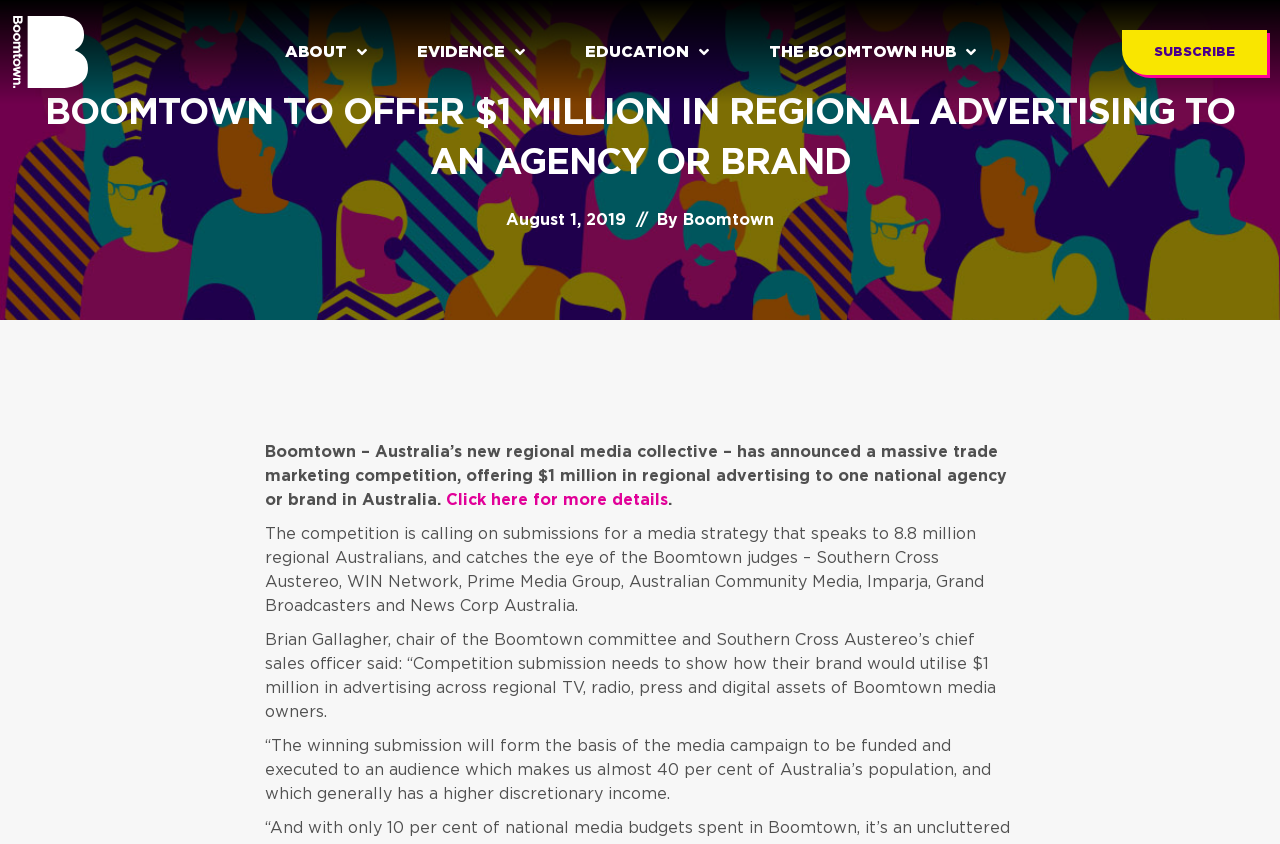Give a concise answer using only one word or phrase for this question:
What is the population percentage of regional Australians?

almost 40 per cent